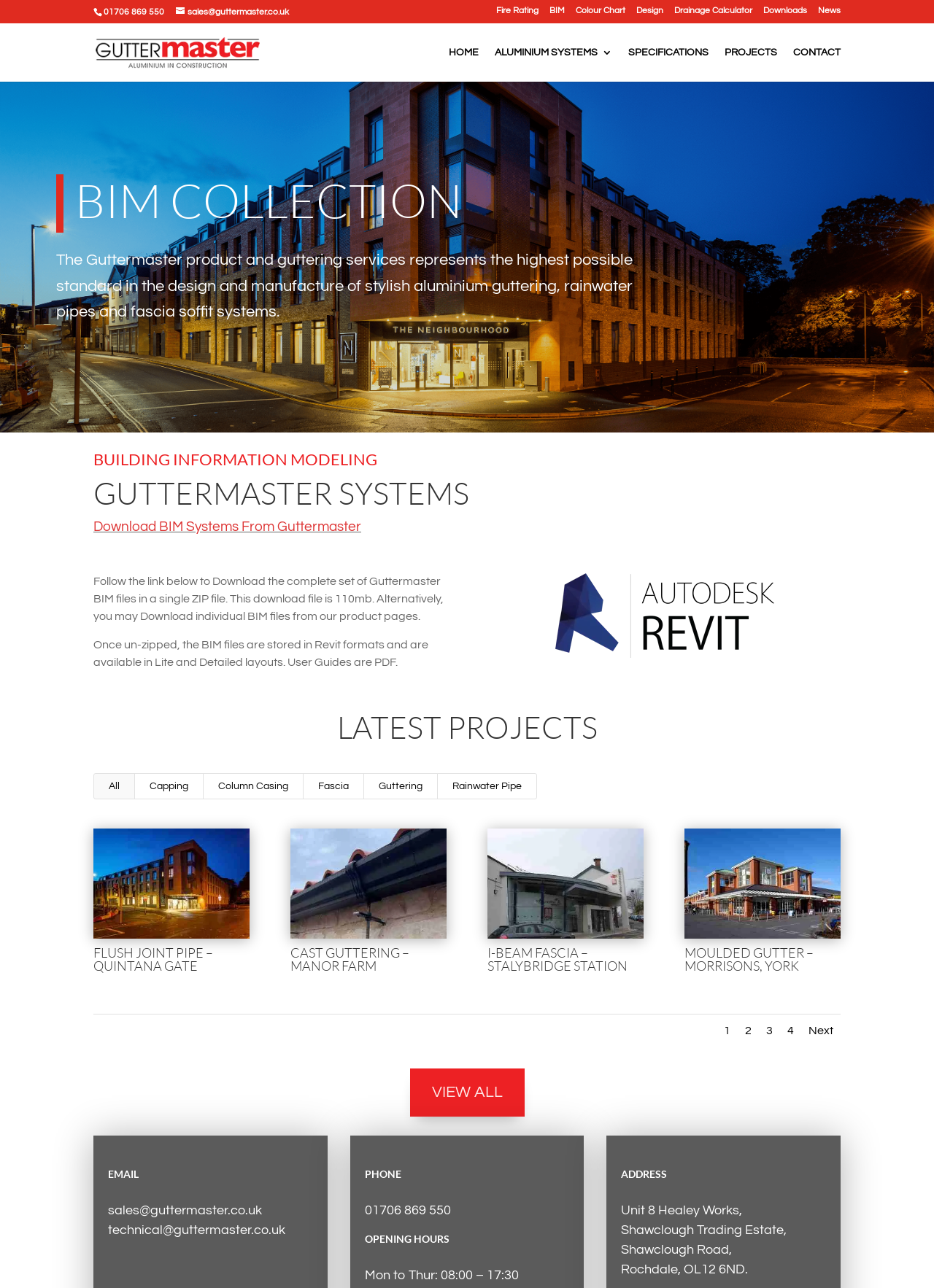Kindly determine the bounding box coordinates for the clickable area to achieve the given instruction: "Call Guttermaster at 01706 869 550".

[0.39, 0.934, 0.482, 0.945]